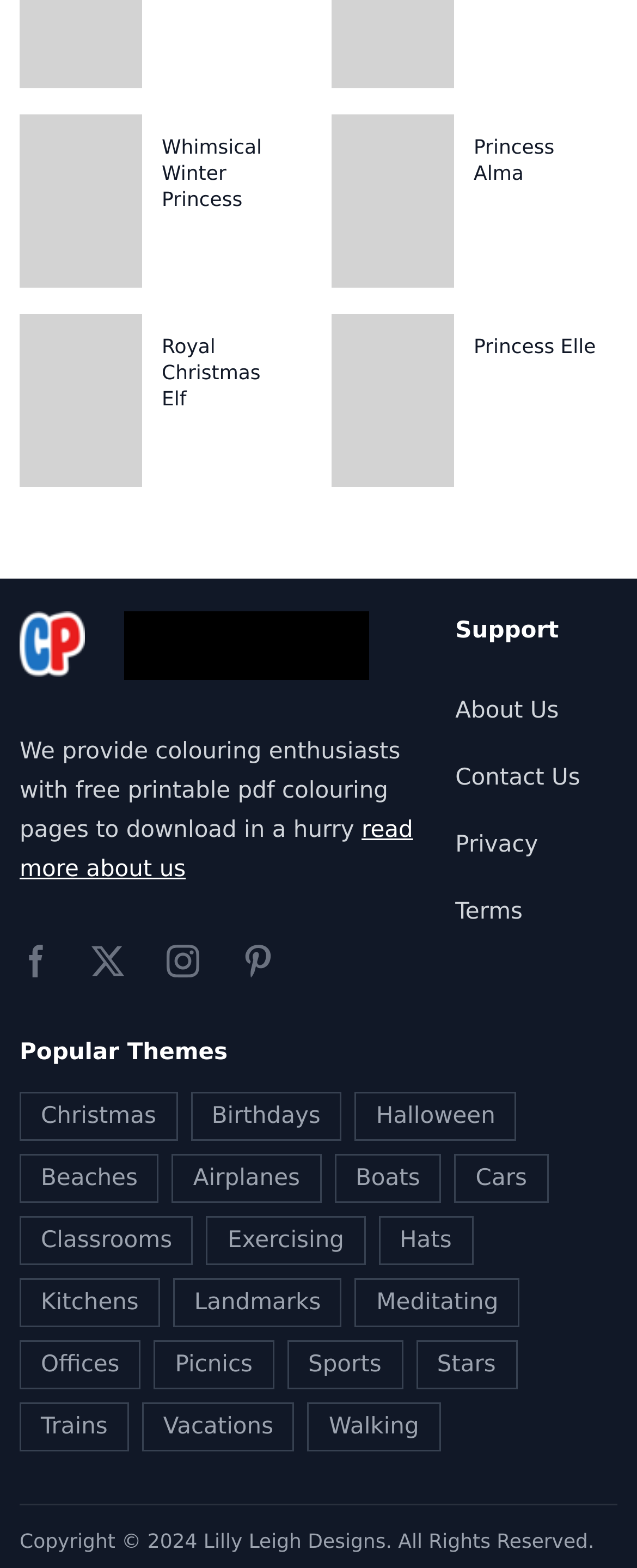Identify and provide the bounding box for the element described by: "read more about us".

[0.031, 0.521, 0.648, 0.563]